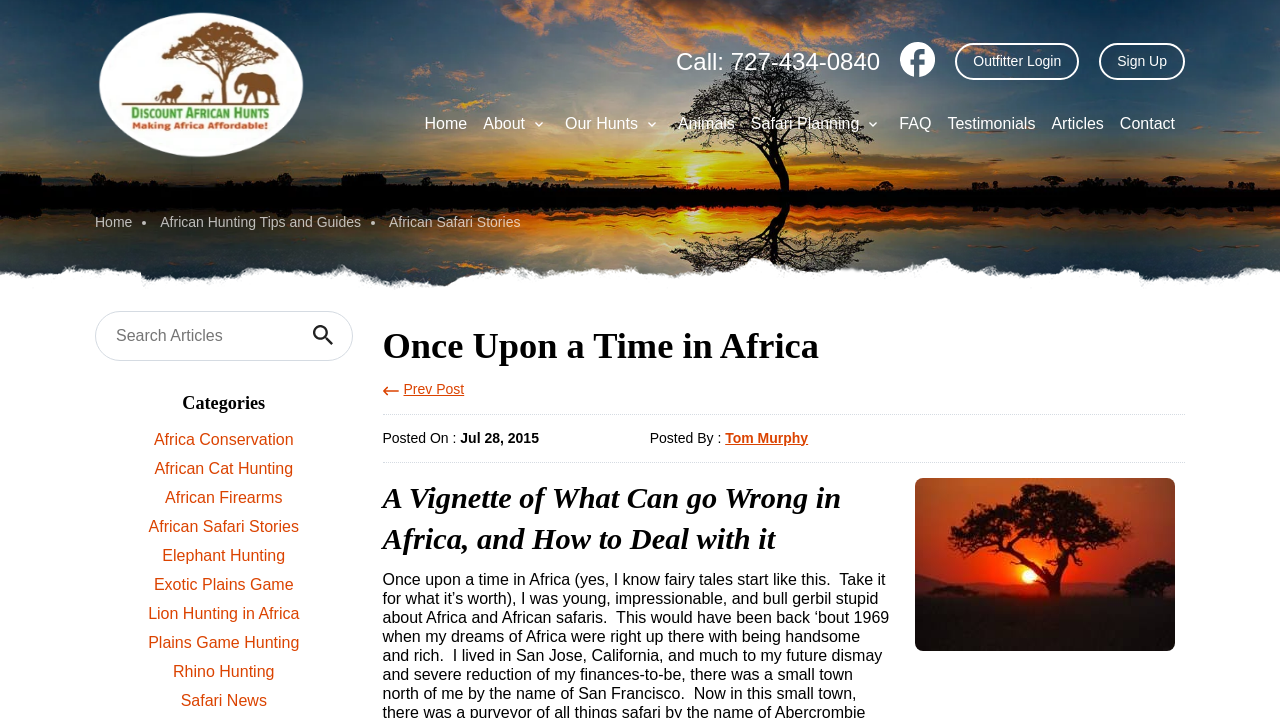Find the bounding box of the element with the following description: "Lion Hunting in Africa". The coordinates must be four float numbers between 0 and 1, formatted as [left, top, right, bottom].

[0.074, 0.835, 0.275, 0.875]